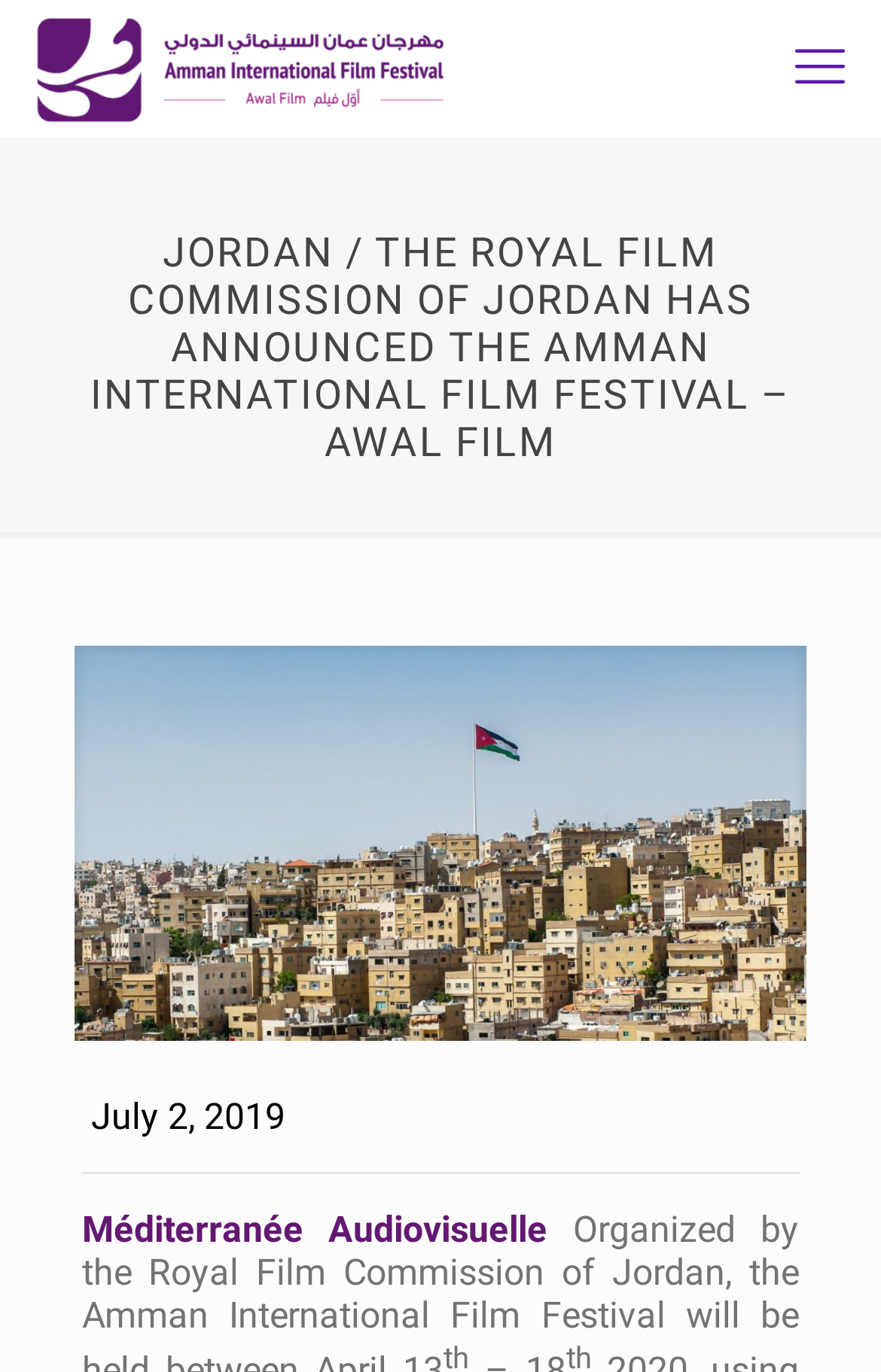Is there an image related to the film festival?
Respond to the question with a single word or phrase according to the image.

Yes